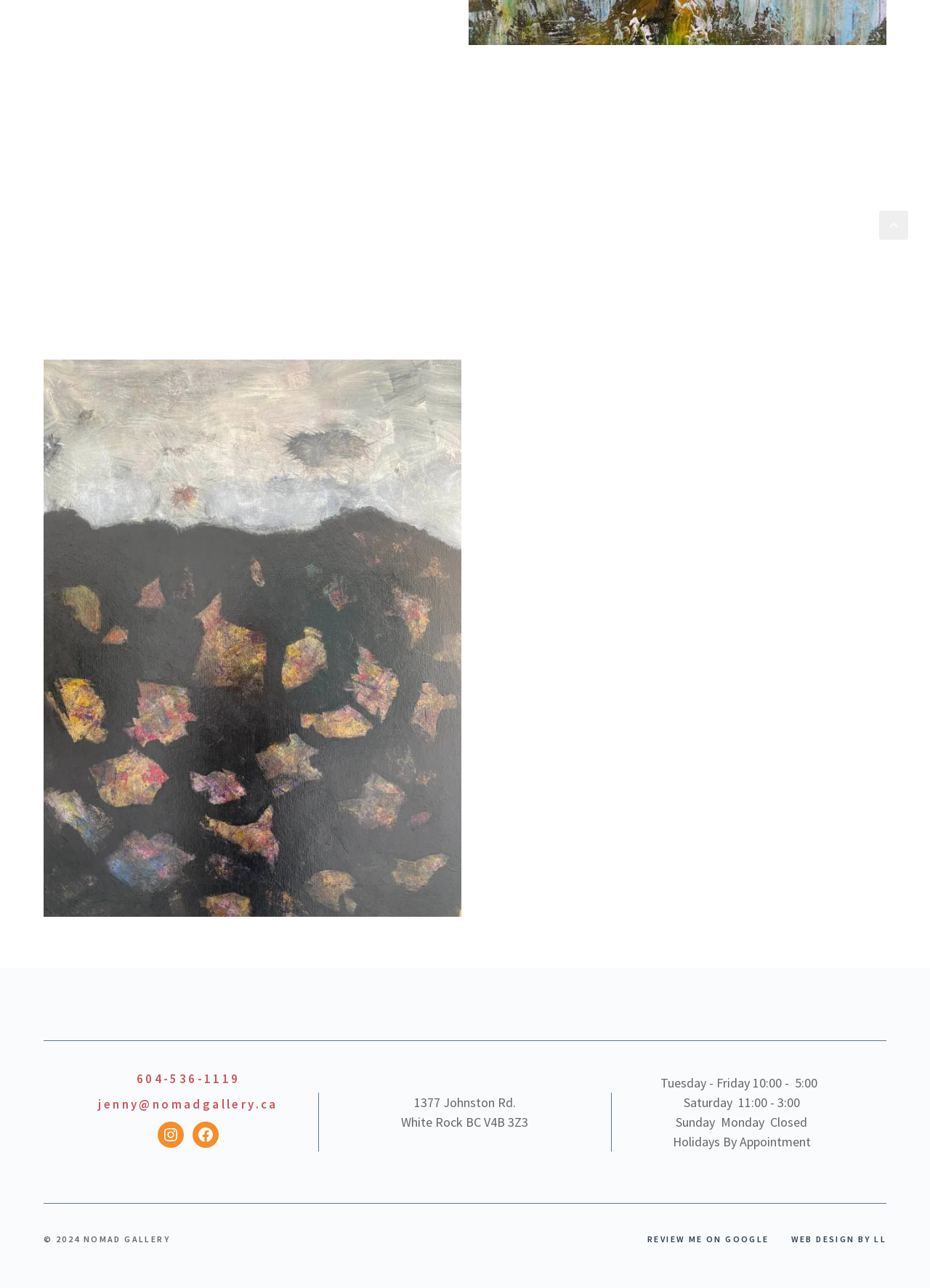What is the phone number of the gallery?
Answer the question based on the image using a single word or a brief phrase.

604-536-1119